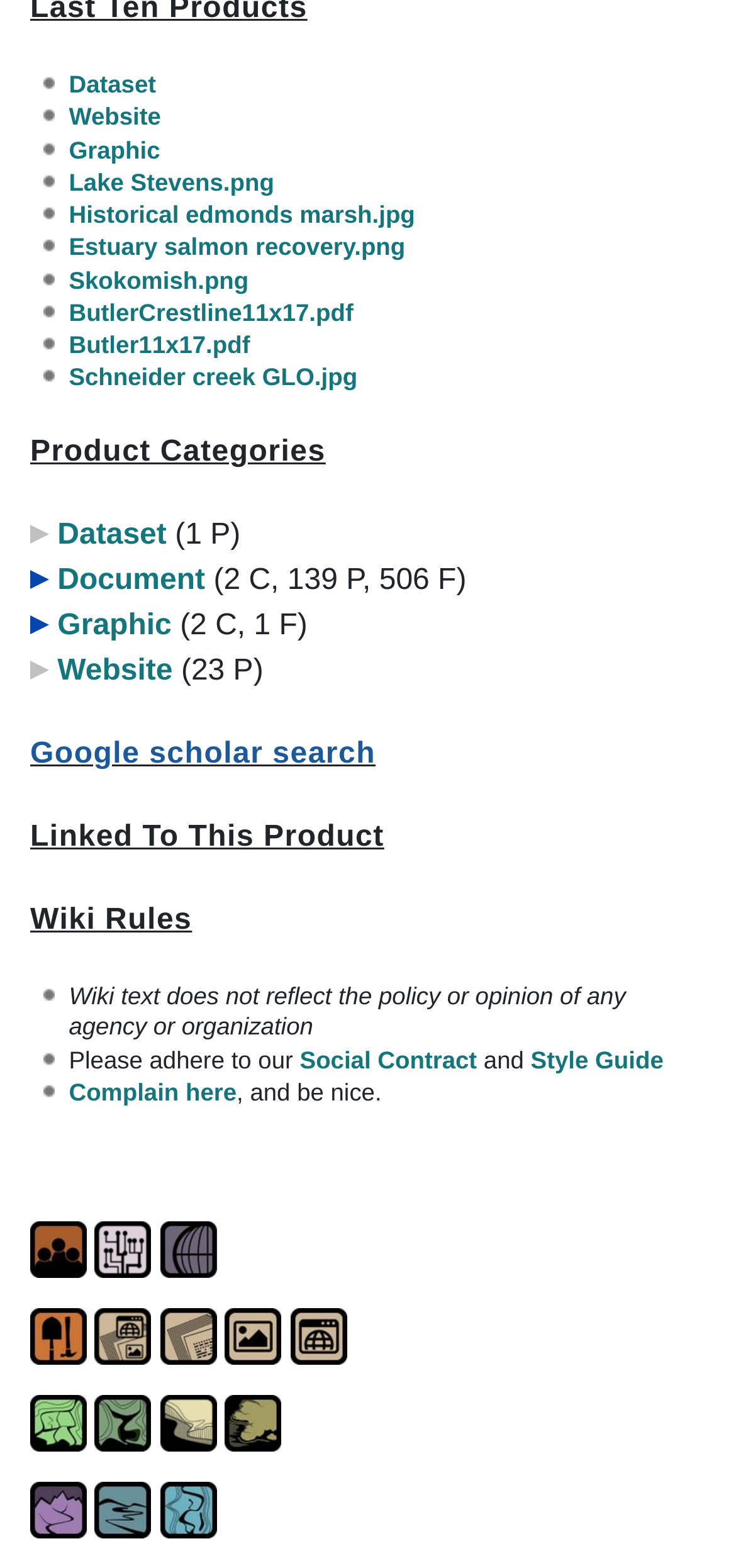Could you please study the image and provide a detailed answer to the question:
What is the category with the most subcategories?

I looked at the categories listed on the webpage, and the 'Document' category has 2 subcategories, which is the most among all categories.